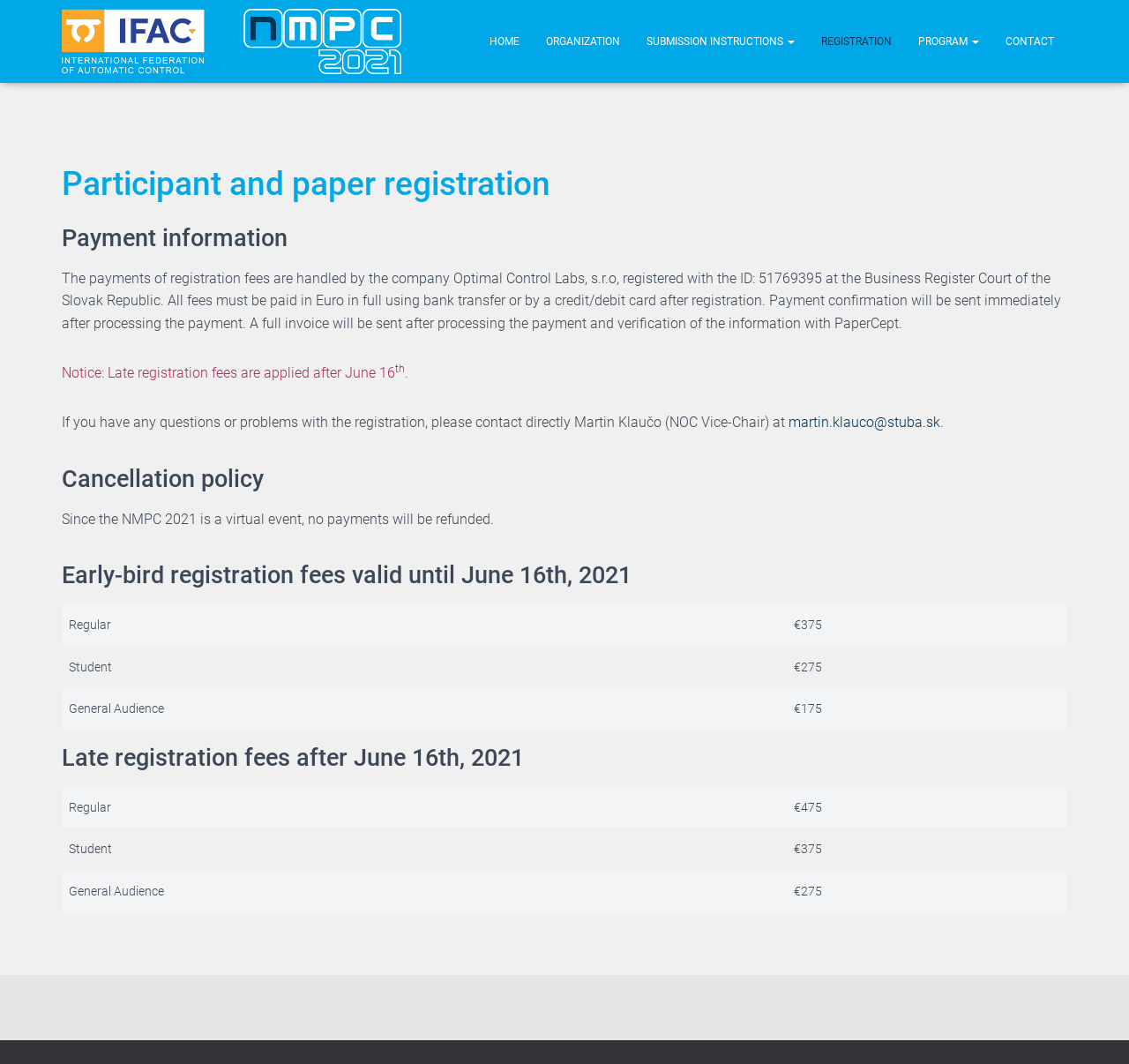Highlight the bounding box coordinates of the element that should be clicked to carry out the following instruction: "contact martin klauco". The coordinates must be given as four float numbers ranging from 0 to 1, i.e., [left, top, right, bottom].

[0.698, 0.389, 0.833, 0.405]